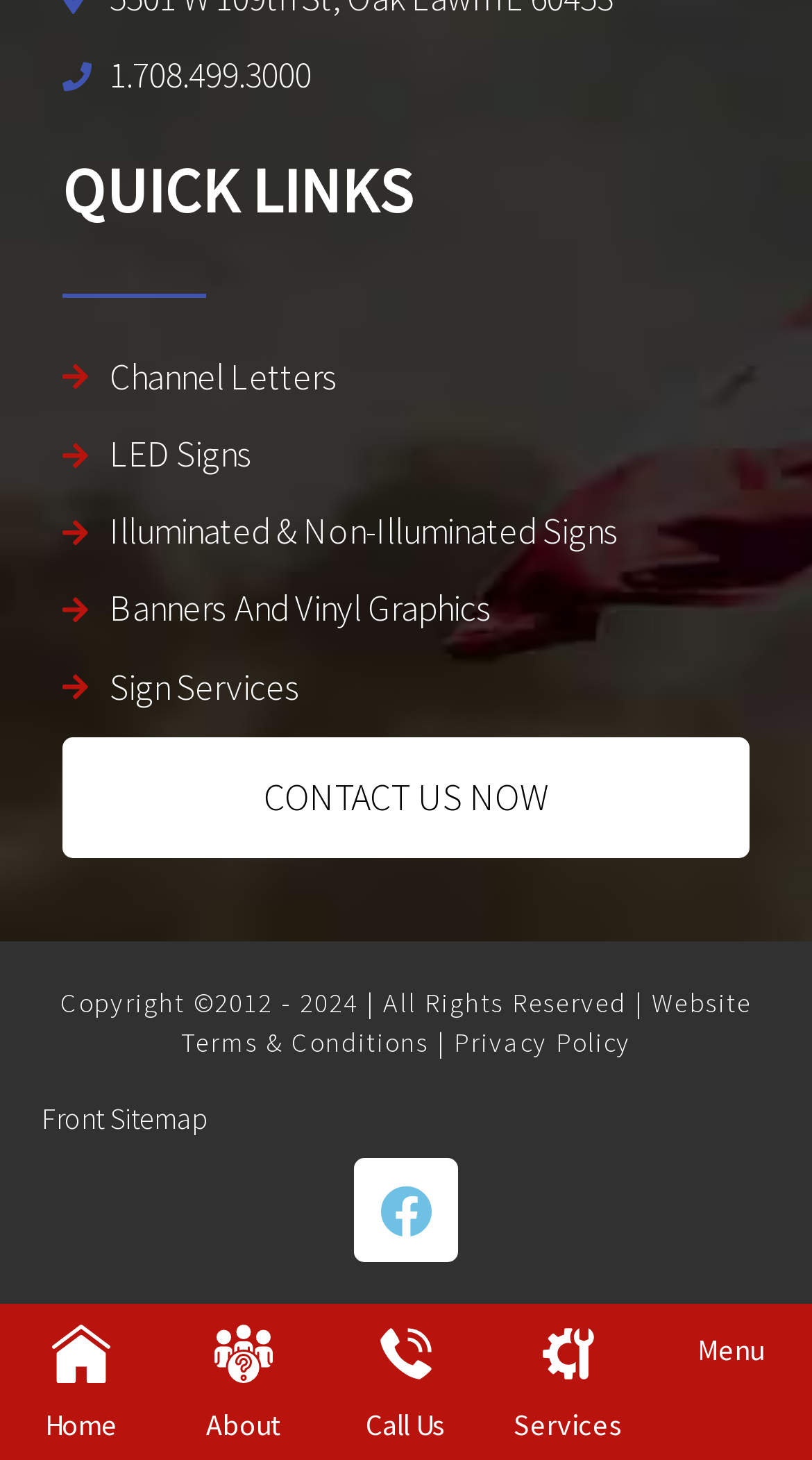Identify the bounding box coordinates of the part that should be clicked to carry out this instruction: "Visit Channel Letters page".

[0.077, 0.232, 0.923, 0.285]